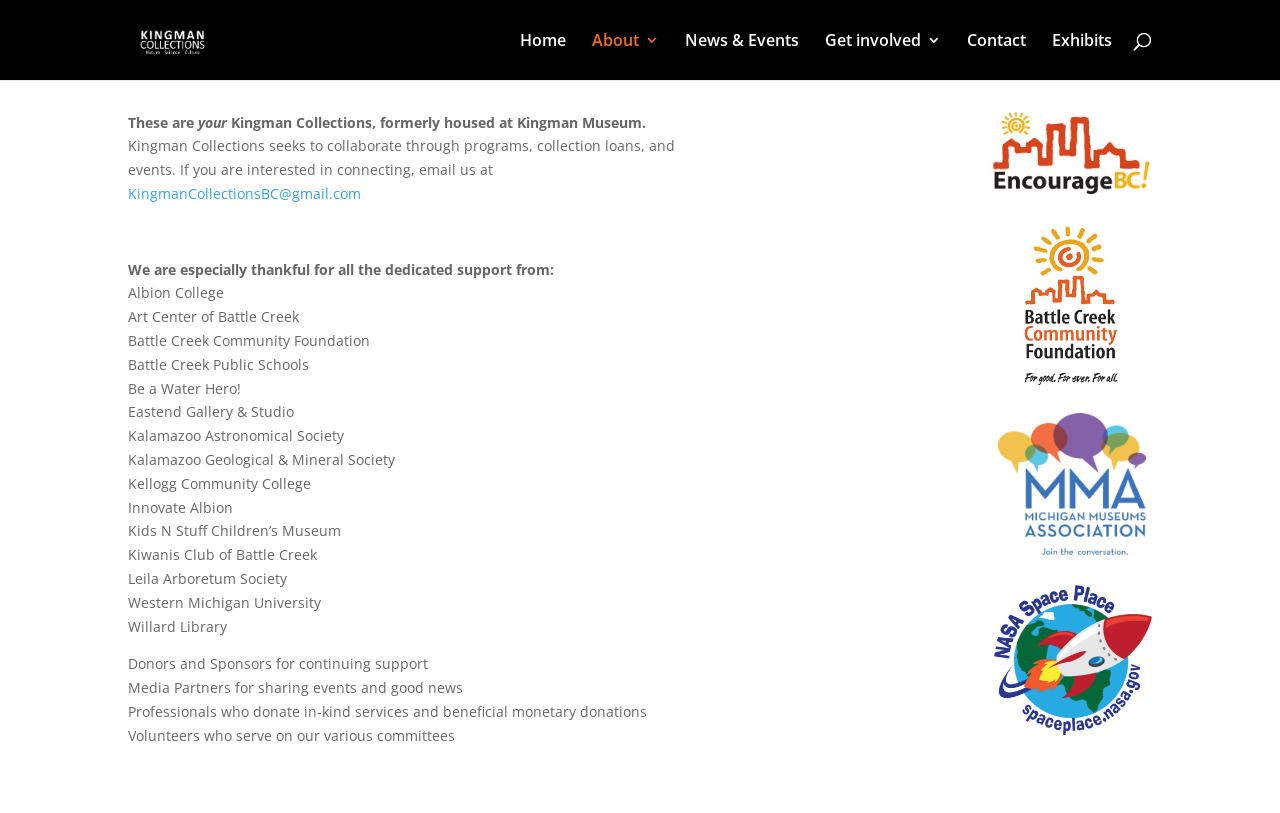Please provide the bounding box coordinate of the region that matches the element description: News & Events. Coordinates should be in the format (top-left x, top-left y, bottom-right x, bottom-right y) and all values should be between 0 and 1.

[0.535, 0.041, 0.624, 0.098]